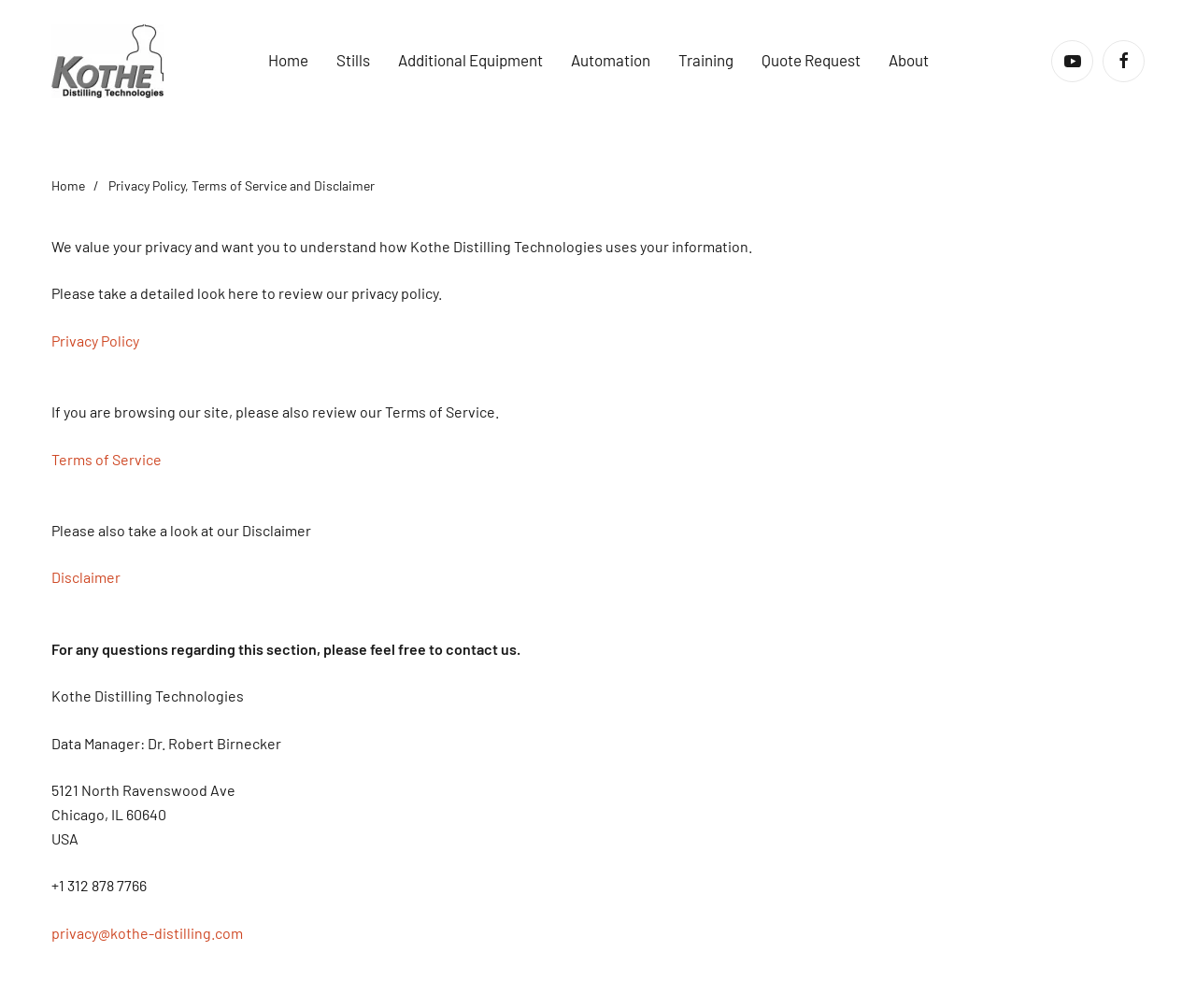Indicate the bounding box coordinates of the element that needs to be clicked to satisfy the following instruction: "Click on Skip to main content". The coordinates should be four float numbers between 0 and 1, i.e., [left, top, right, bottom].

[0.036, 0.044, 0.148, 0.062]